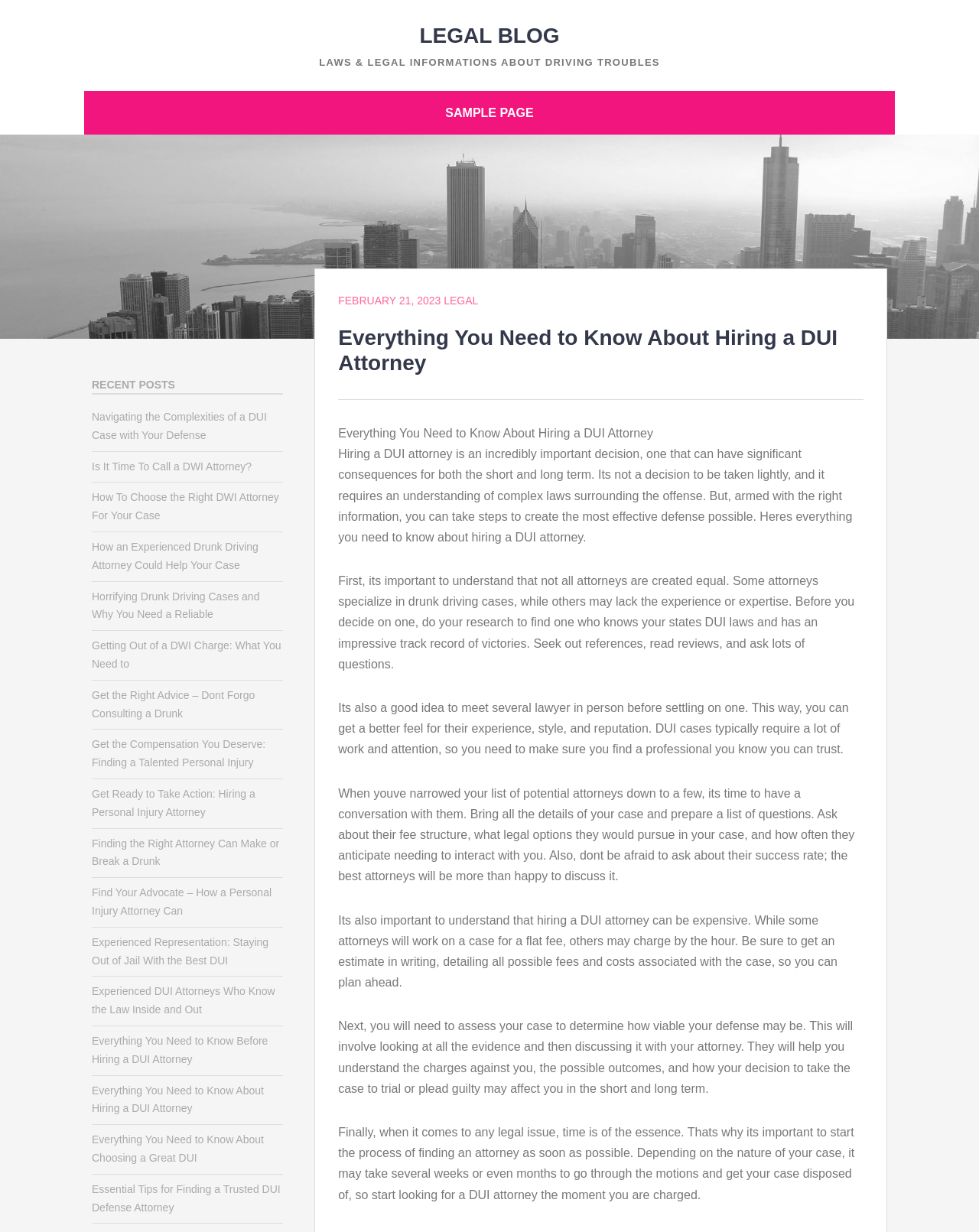What should you do before deciding on a DUI attorney?
Based on the visual, give a brief answer using one word or a short phrase.

Do research